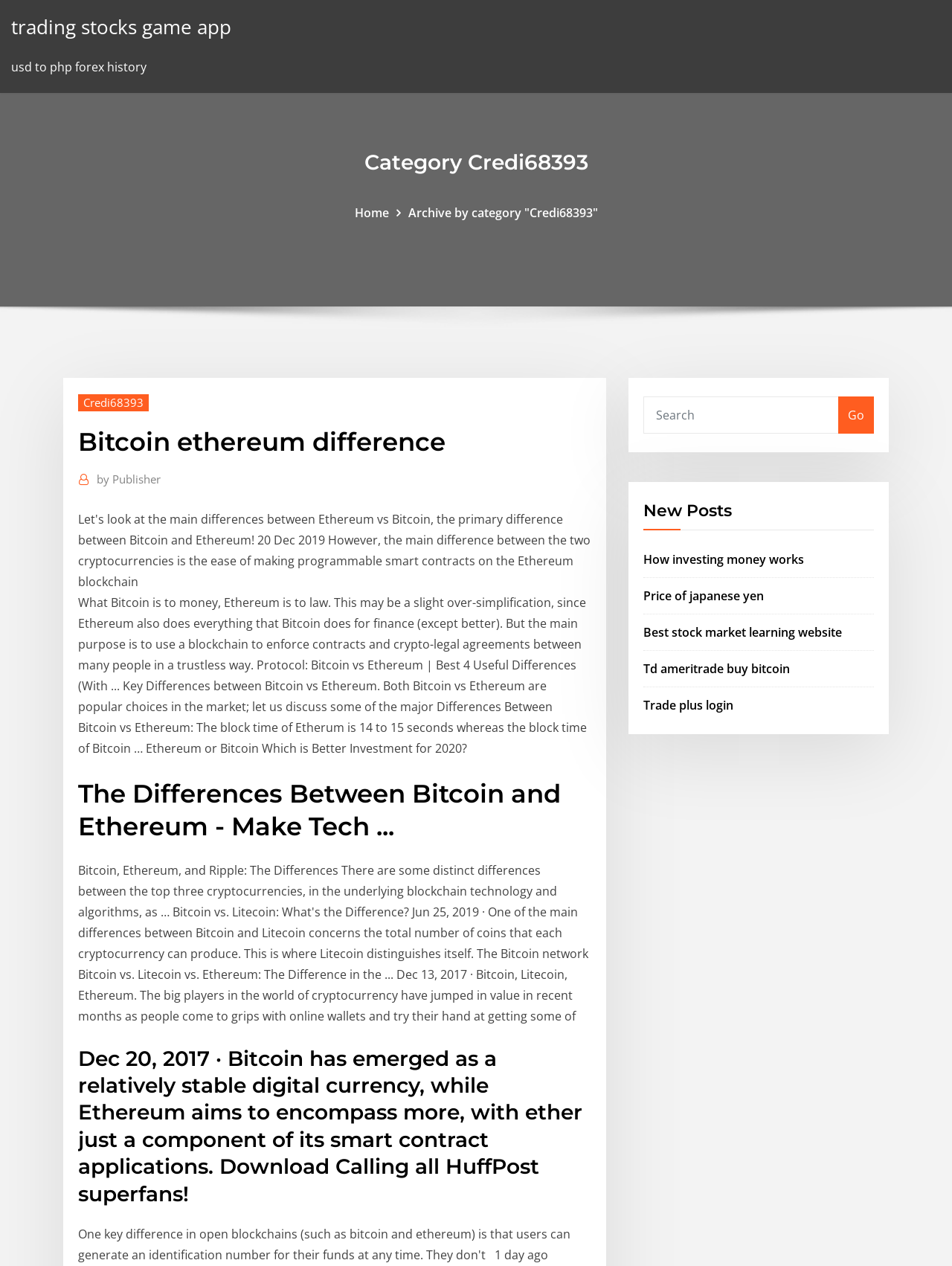Please identify the bounding box coordinates of the clickable area that will allow you to execute the instruction: "Read about the differences between Bitcoin and Ethereum".

[0.082, 0.614, 0.621, 0.666]